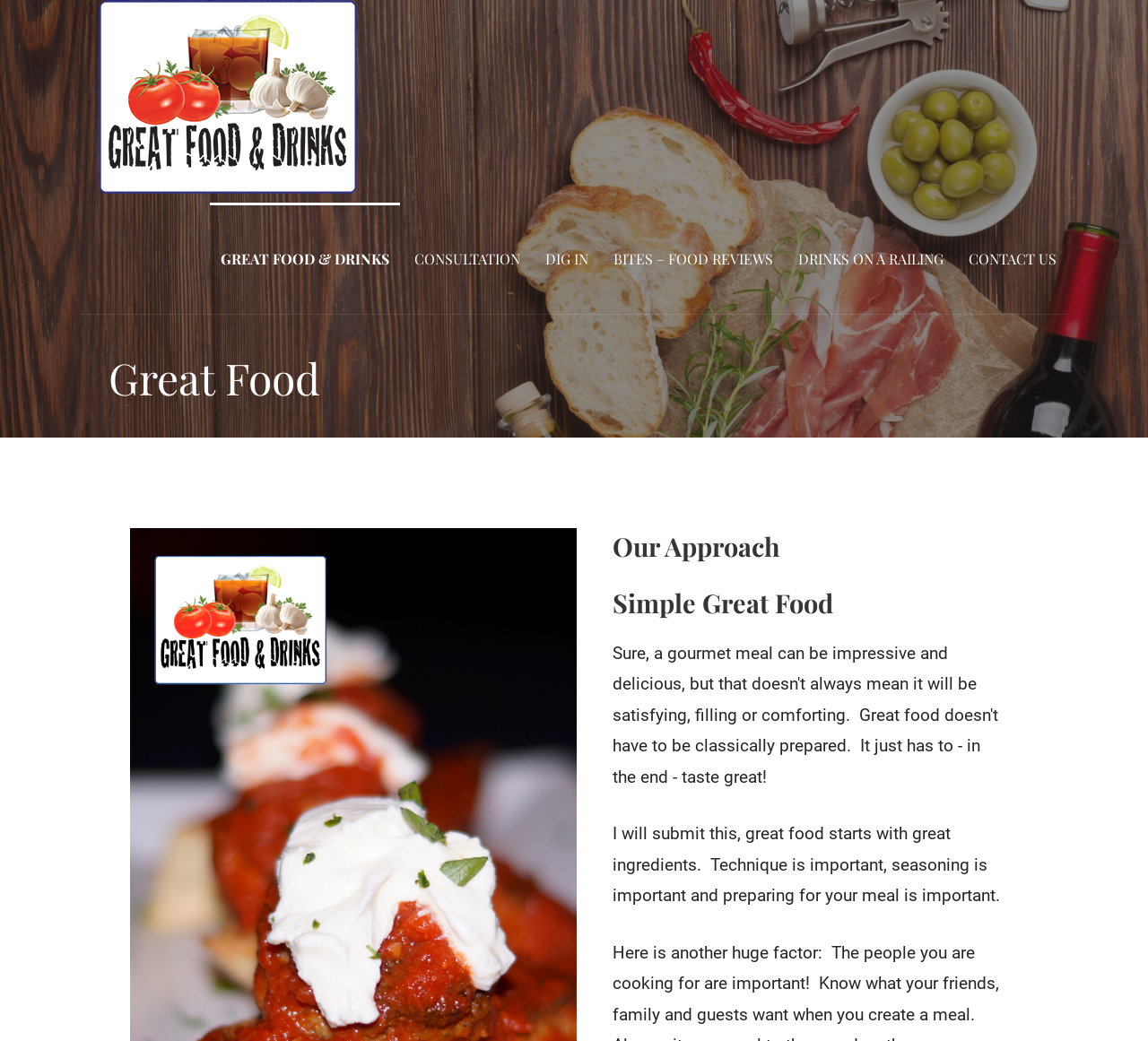Articulate a complete and detailed caption of the webpage elements.

The webpage is about Great Food, with a focus on gourmet meals. At the top left, there is a logo image with the text "Great Food and Drinks" next to it, which is also a link. Below the logo, there is a navigation menu with six links: "GREAT FOOD & DRINKS", "CONSULTATION", "DIG IN", "BITES – FOOD REVIEWS", "DRINKS ON A RAILING", and "CONTACT US". These links are aligned horizontally and take up the entire width of the page.

Further down, there is a main heading "Great Food" that spans almost the entire width of the page. Underneath this heading, there are two subheadings: "Our Approach" and "Simple Great Food". Below these subheadings, there is a paragraph of text that discusses the importance of ingredients, technique, and preparation in creating great food. This text is positioned in the middle of the page, leaving some space on either side.